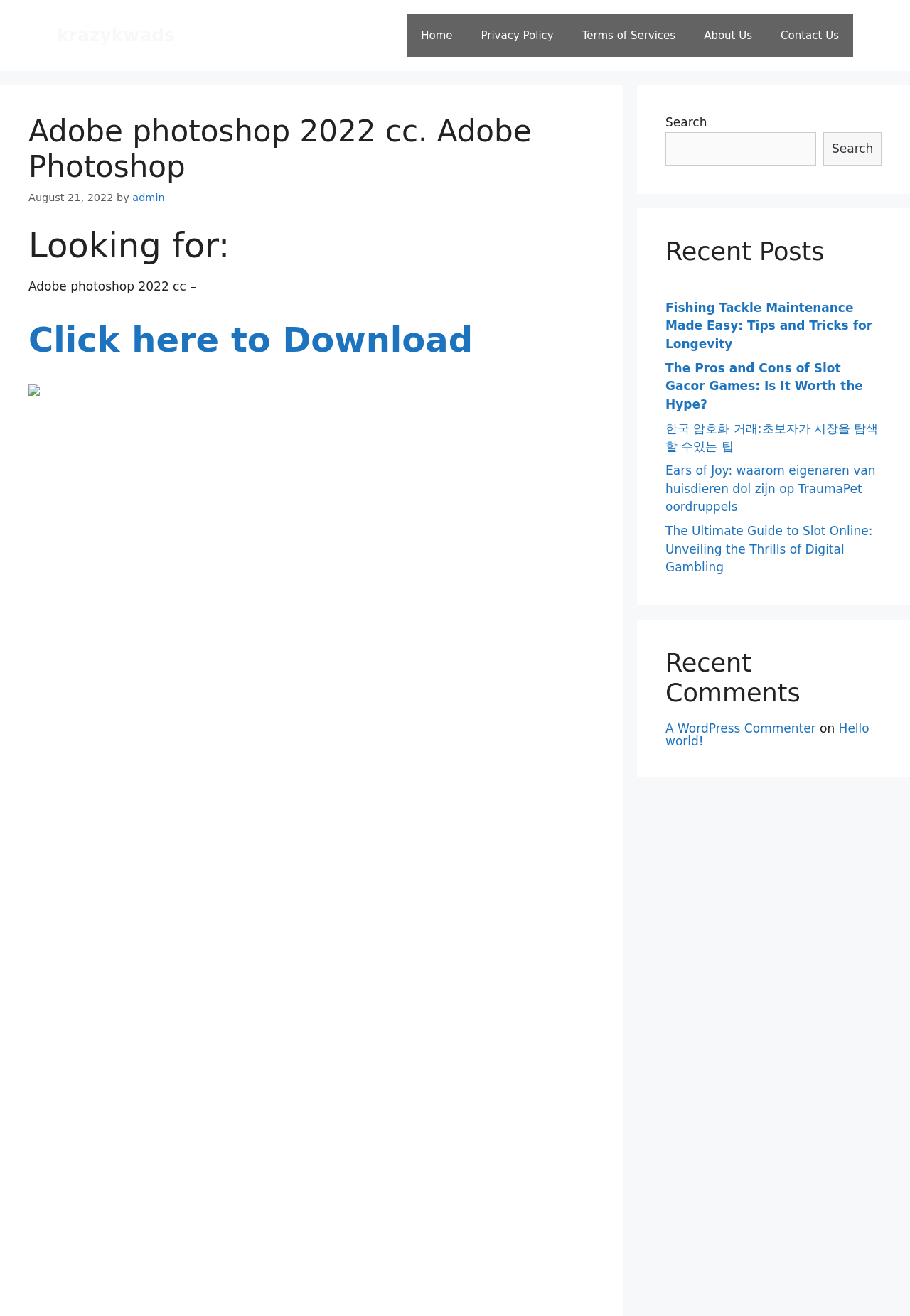Identify the bounding box of the UI element described as follows: "Contact Us". Provide the coordinates as four float numbers in the range of 0 to 1 [left, top, right, bottom].

[0.842, 0.011, 0.938, 0.043]